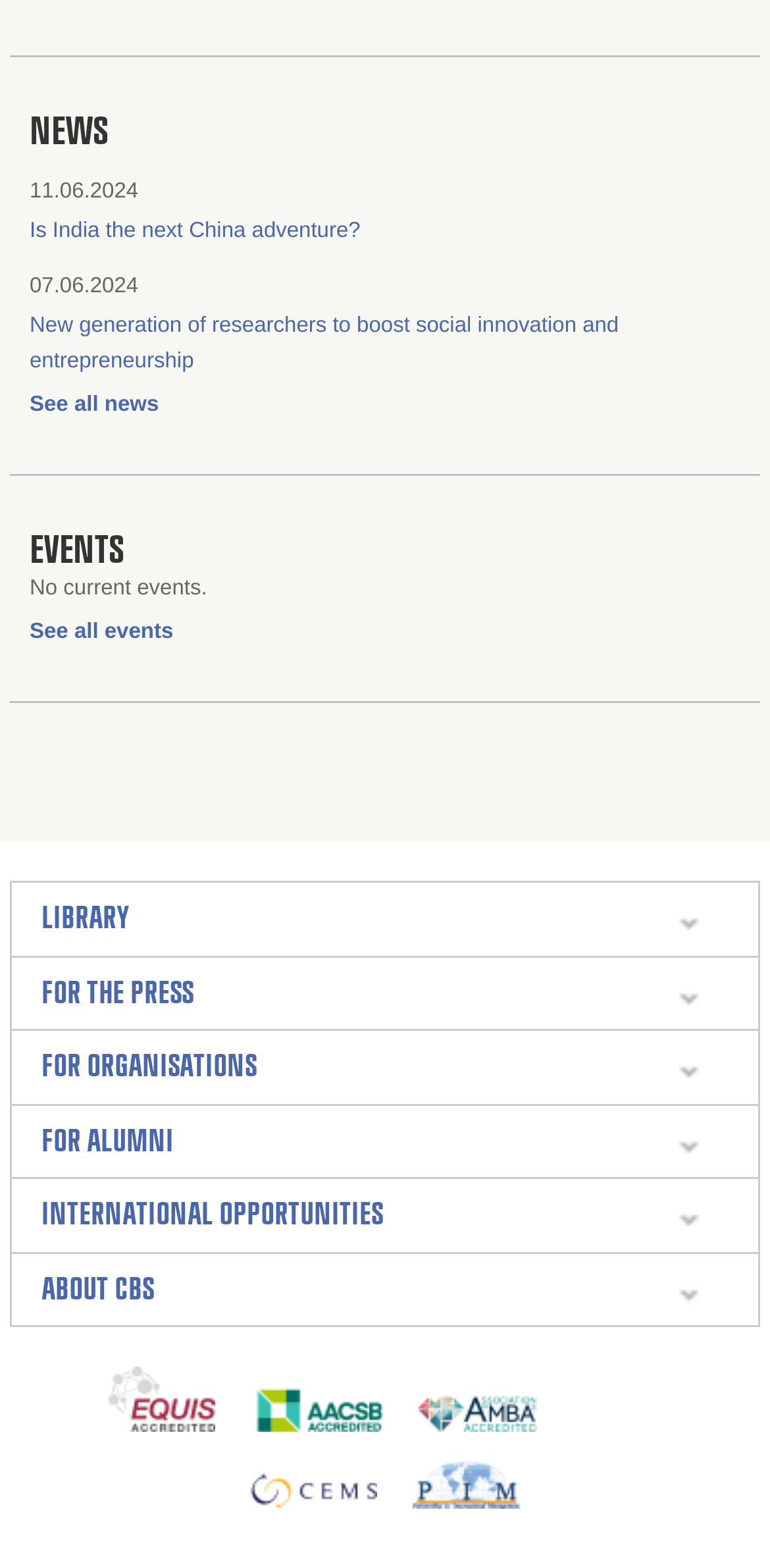How many links are listed under 'FOR THE PRESS'?
Using the image, respond with a single word or phrase.

1